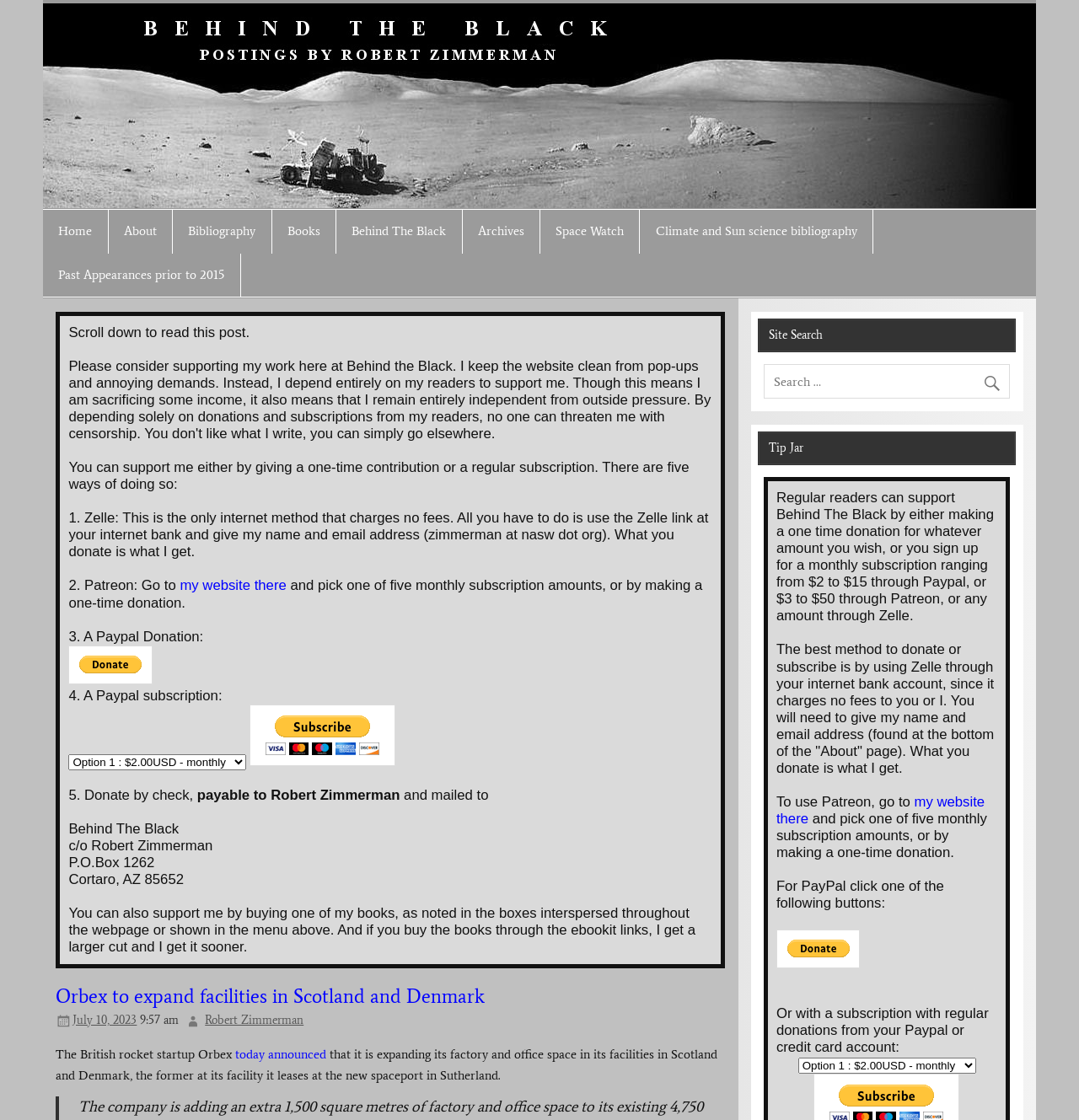Pinpoint the bounding box coordinates of the area that must be clicked to complete this instruction: "Click the 'Behind The Black' link".

[0.04, 0.002, 0.971, 0.015]